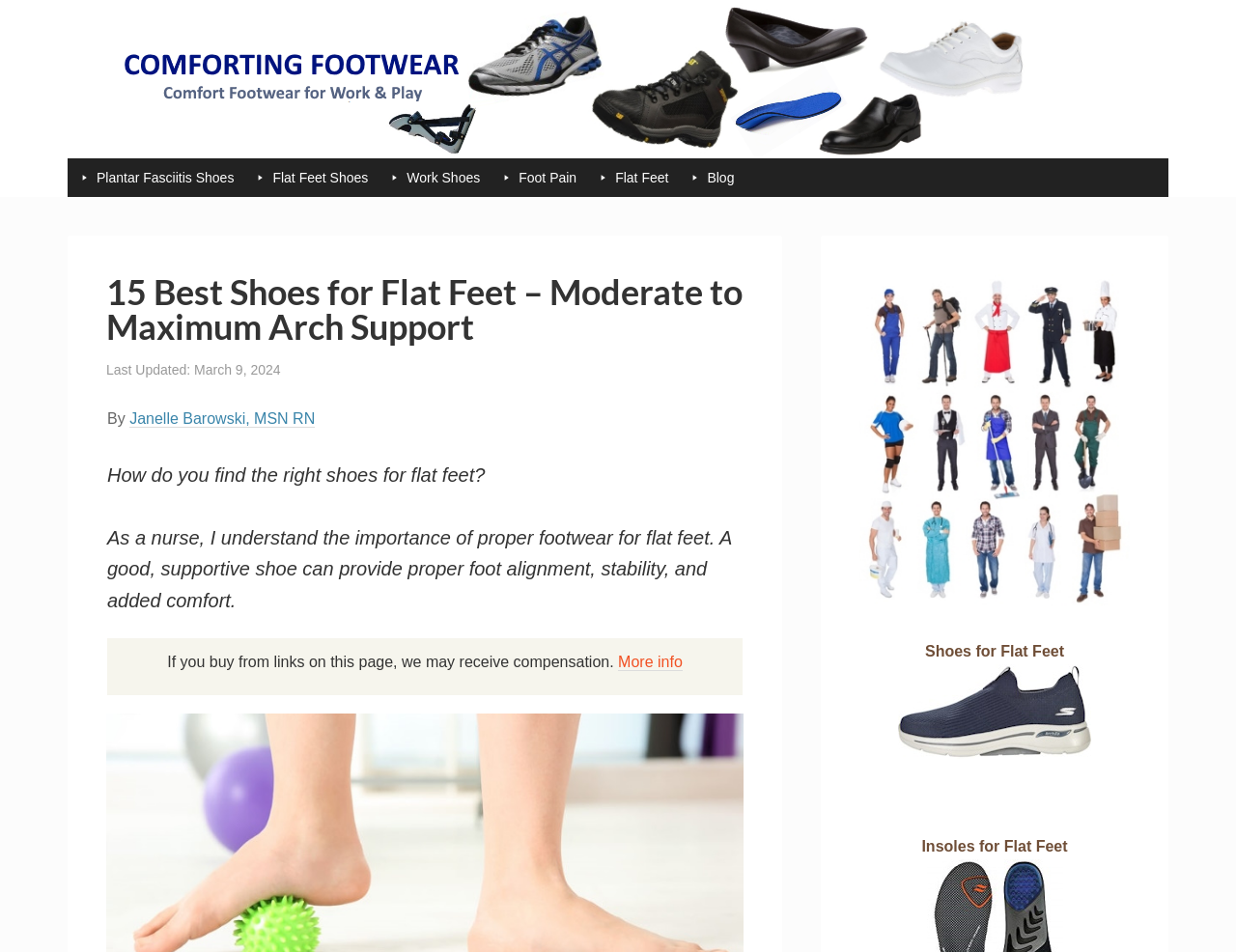Answer the question in a single word or phrase:
What is the purpose of a good shoe for flat feet?

proper foot alignment